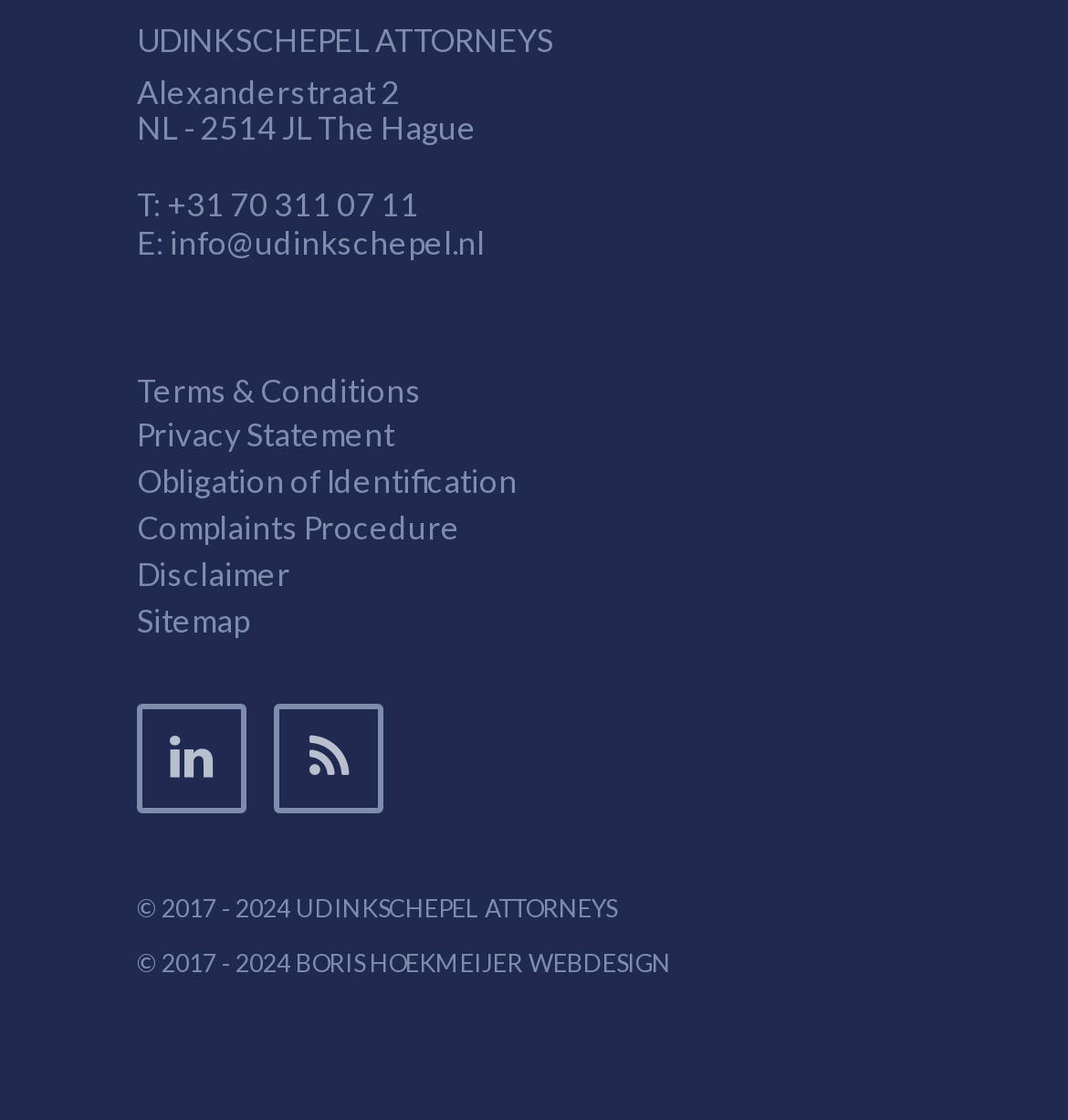Answer the following query with a single word or phrase:
What is the address of UdinkSchepel Attorneys?

Alexanderstraat 2, NL - 2514 JL The Hague